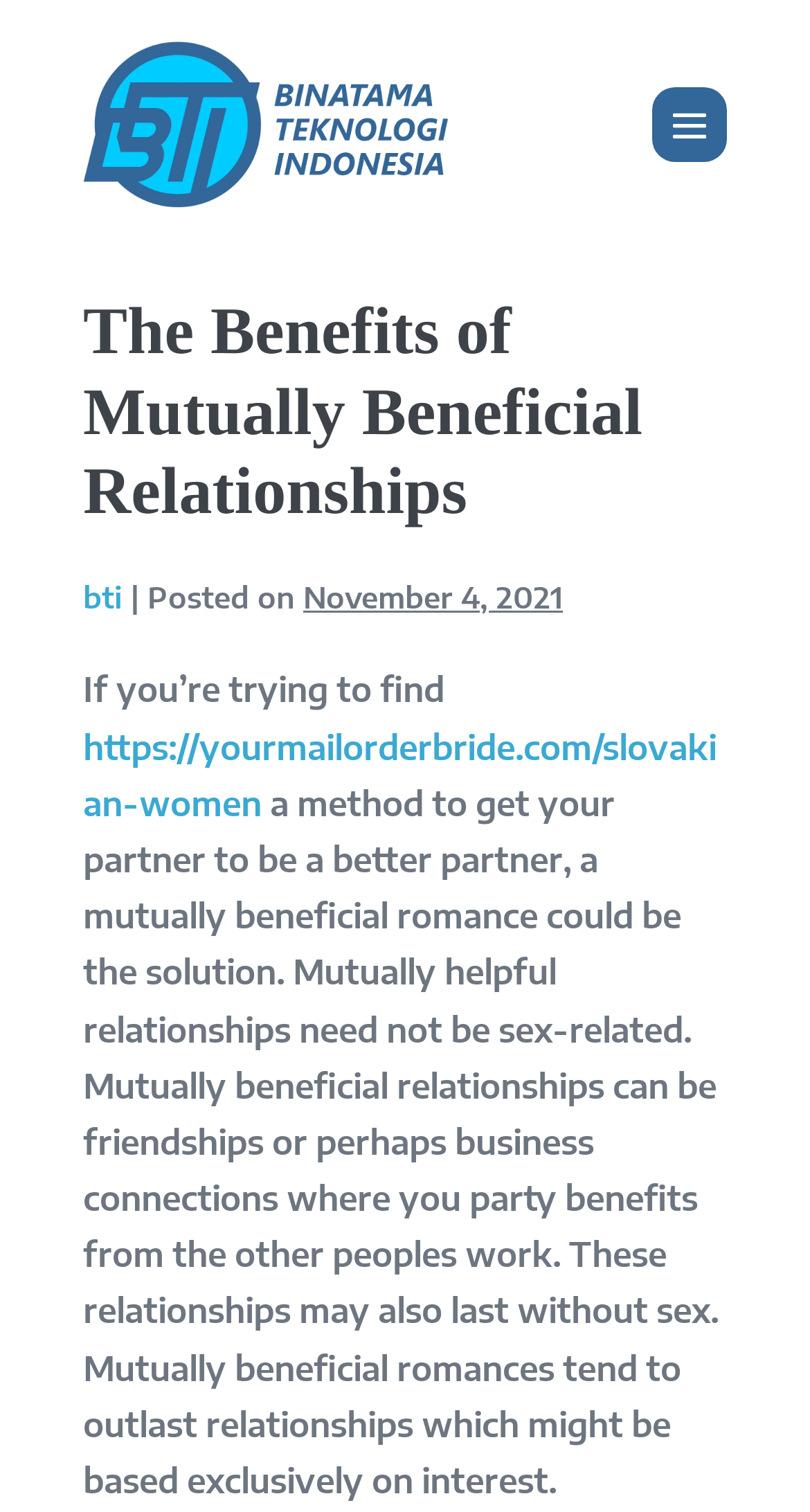Respond to the question below with a concise word or phrase:
What is the characteristic of mutually beneficial relationships?

They can last without sex